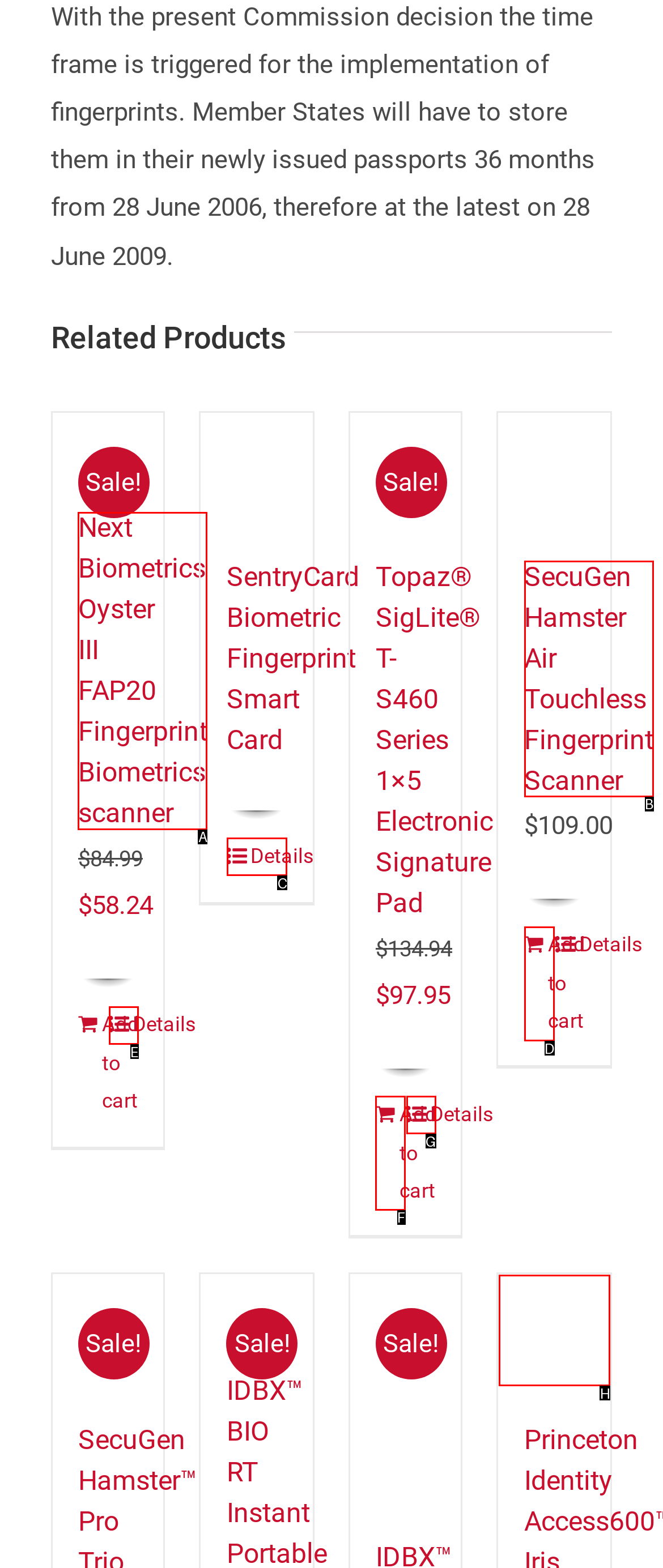Which option should be clicked to complete this task: Add 'SecuGen Hamster Pro Trio FAP 20 Fingerprint Scanner and Contact and Contactless Smart Card Reader' to your cart
Reply with the letter of the correct choice from the given choices.

D